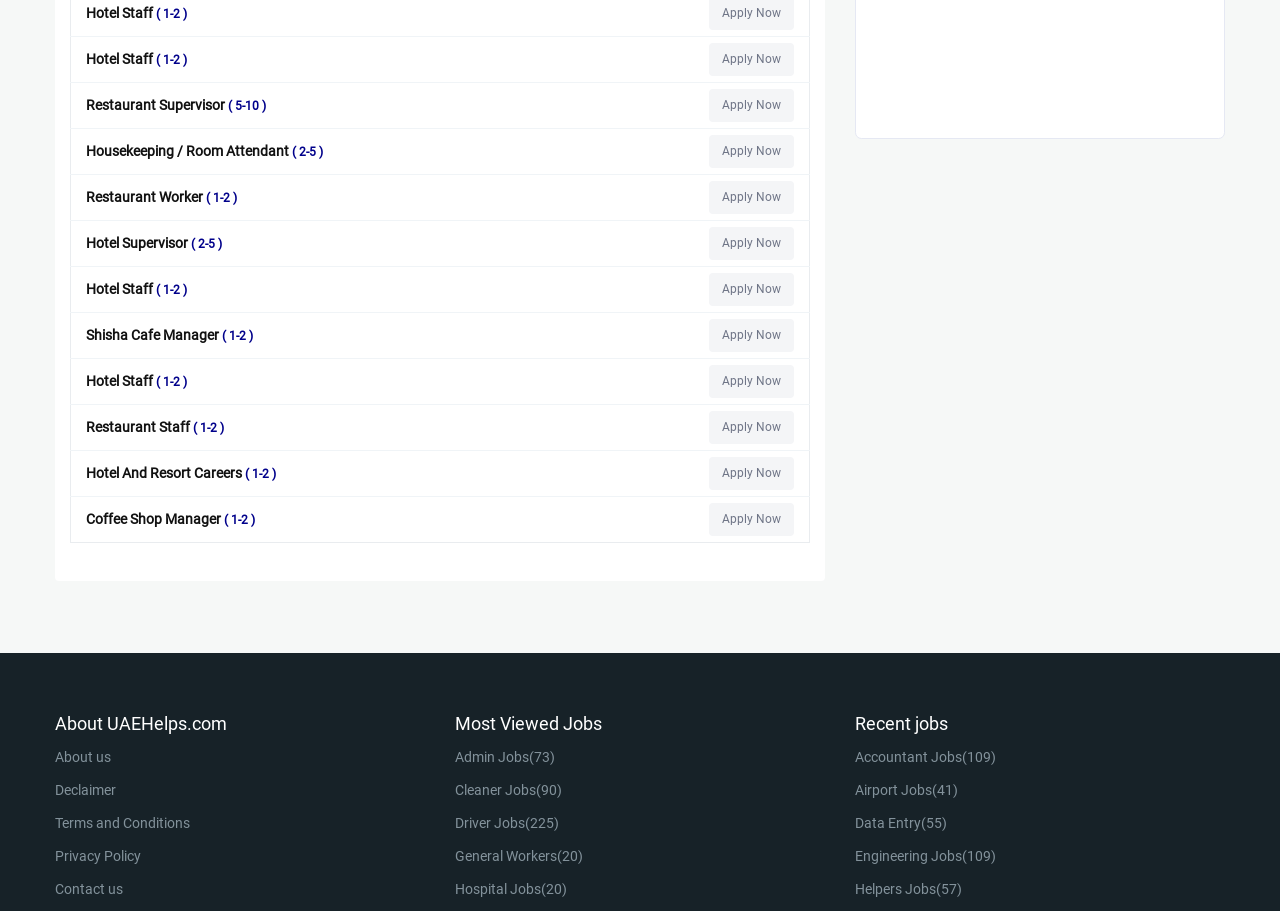How many job categories are listed under 'Most Viewed Jobs'?
Answer the question with a single word or phrase by looking at the picture.

5